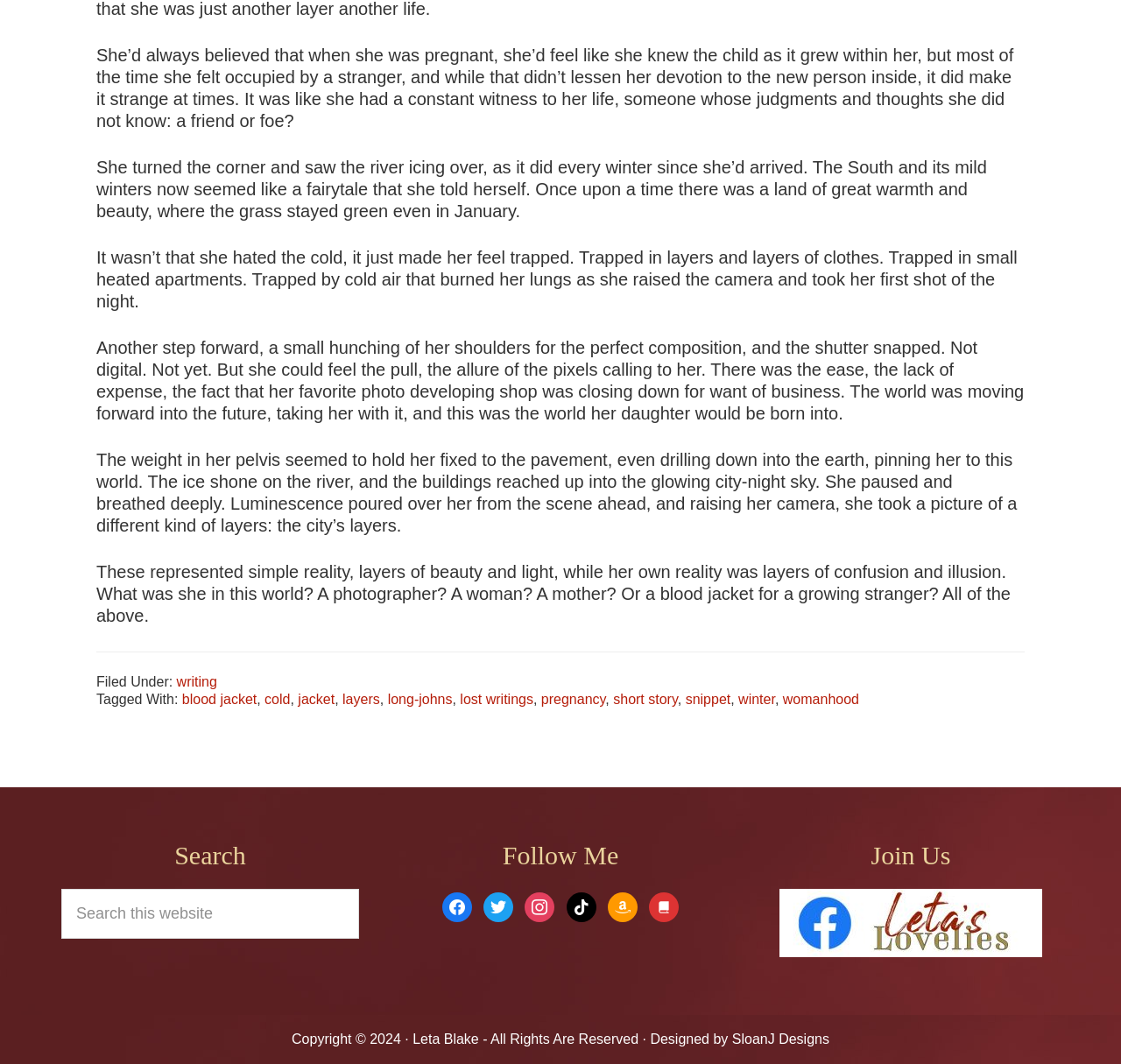Find the bounding box coordinates of the area to click in order to follow the instruction: "Search this website".

[0.055, 0.836, 0.32, 0.882]